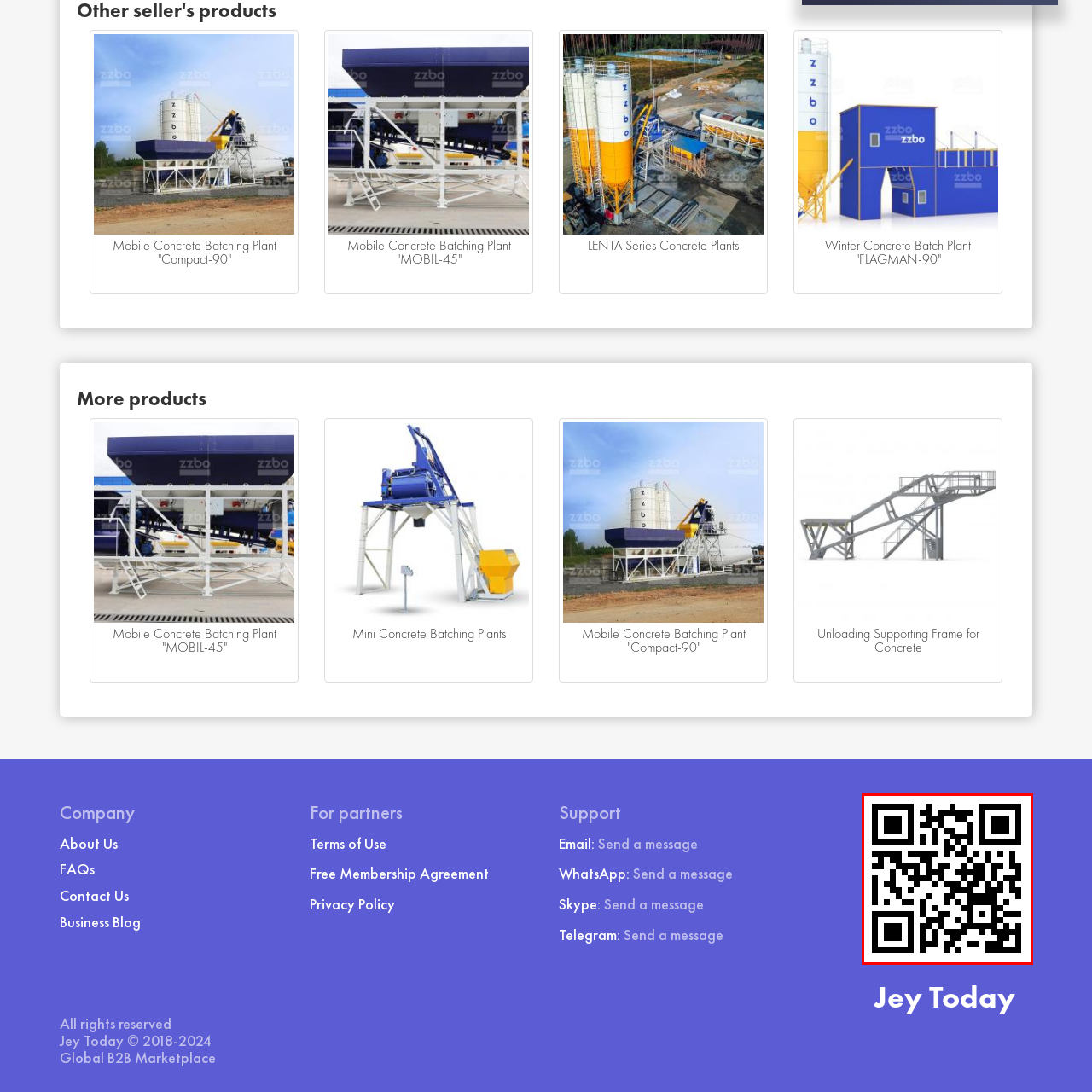View the portion of the image within the red bounding box and answer this question using a single word or phrase:
What device can be used to scan the QR code?

Smartphone or QR code reader